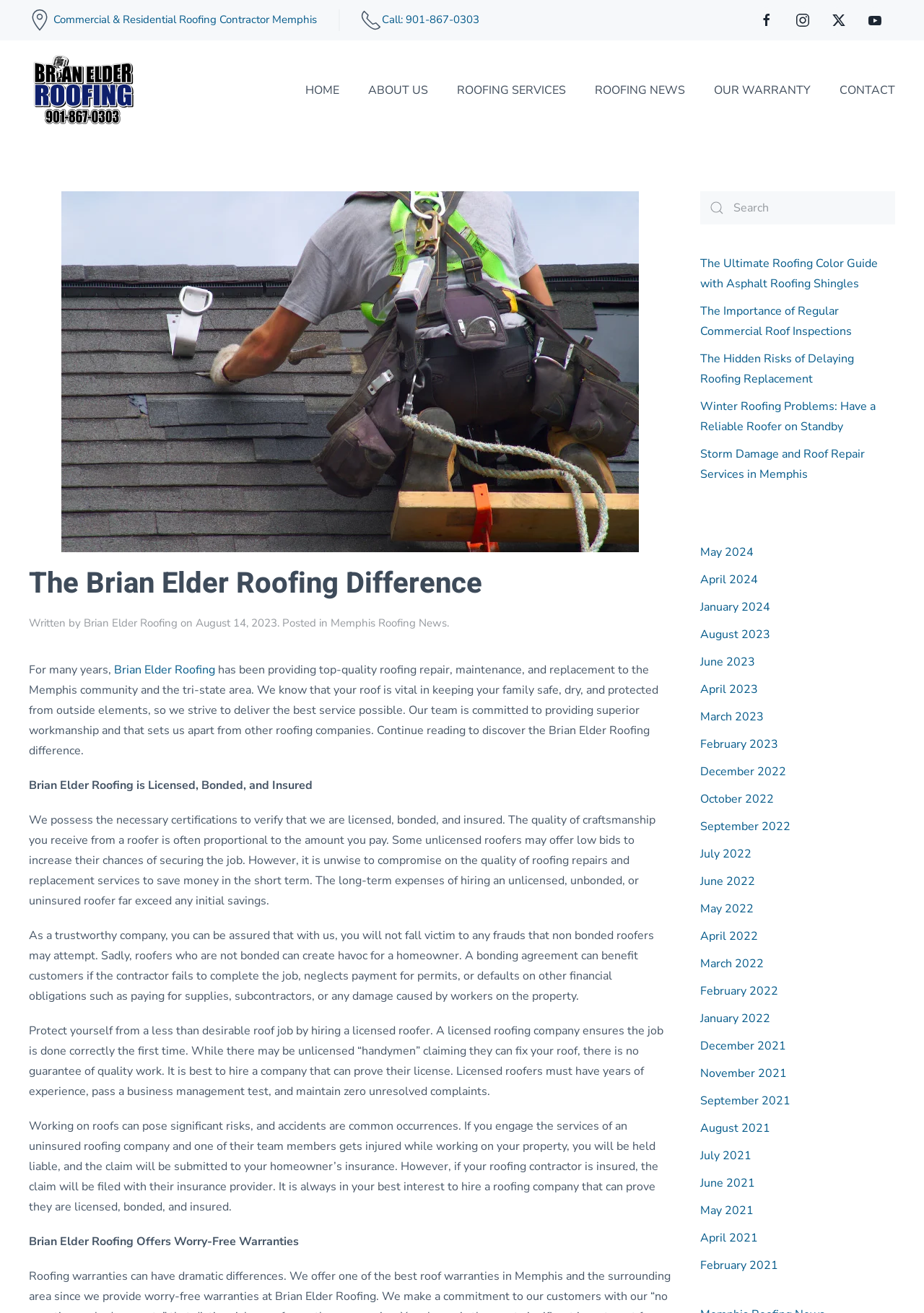Please identify the bounding box coordinates of the area I need to click to accomplish the following instruction: "Search for roofing news".

[0.758, 0.146, 0.969, 0.171]